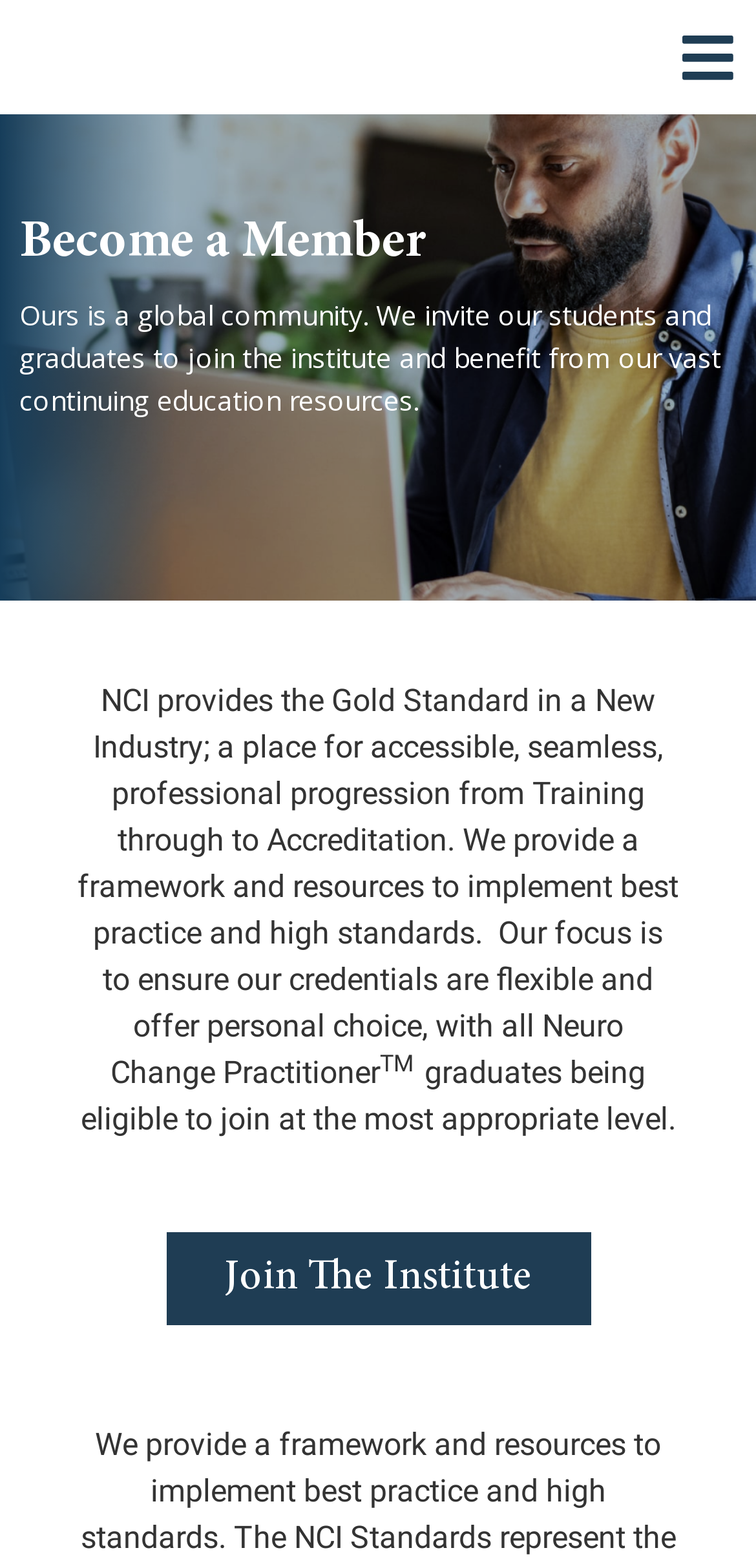Deliver a detailed narrative of the webpage's visual and textual elements.

The webpage is about becoming a member of the Neuro Change Institute. At the top left, there is a link, and at the top right, there is another link. Below these links, there is a heading that reads "Become a Member". 

Under the heading, there is a paragraph of text that describes the institute as a global community, inviting students and graduates to join and benefit from their continuing education resources. 

Following this paragraph, there is a small gap, and then another paragraph of text that explains the institute's role in providing a framework and resources for professional progression, ensuring high standards and best practices. 

Below this paragraph, there is a small gap, and then another paragraph of text that describes the focus of the institute, ensuring that their credentials are flexible and offer personal choice, with all Neuro Change Practitioner graduates being eligible to join at the most appropriate level. The text "TM" appears as a superscript in this paragraph.

At the bottom center of the page, there is a button that reads "Join The Institute".